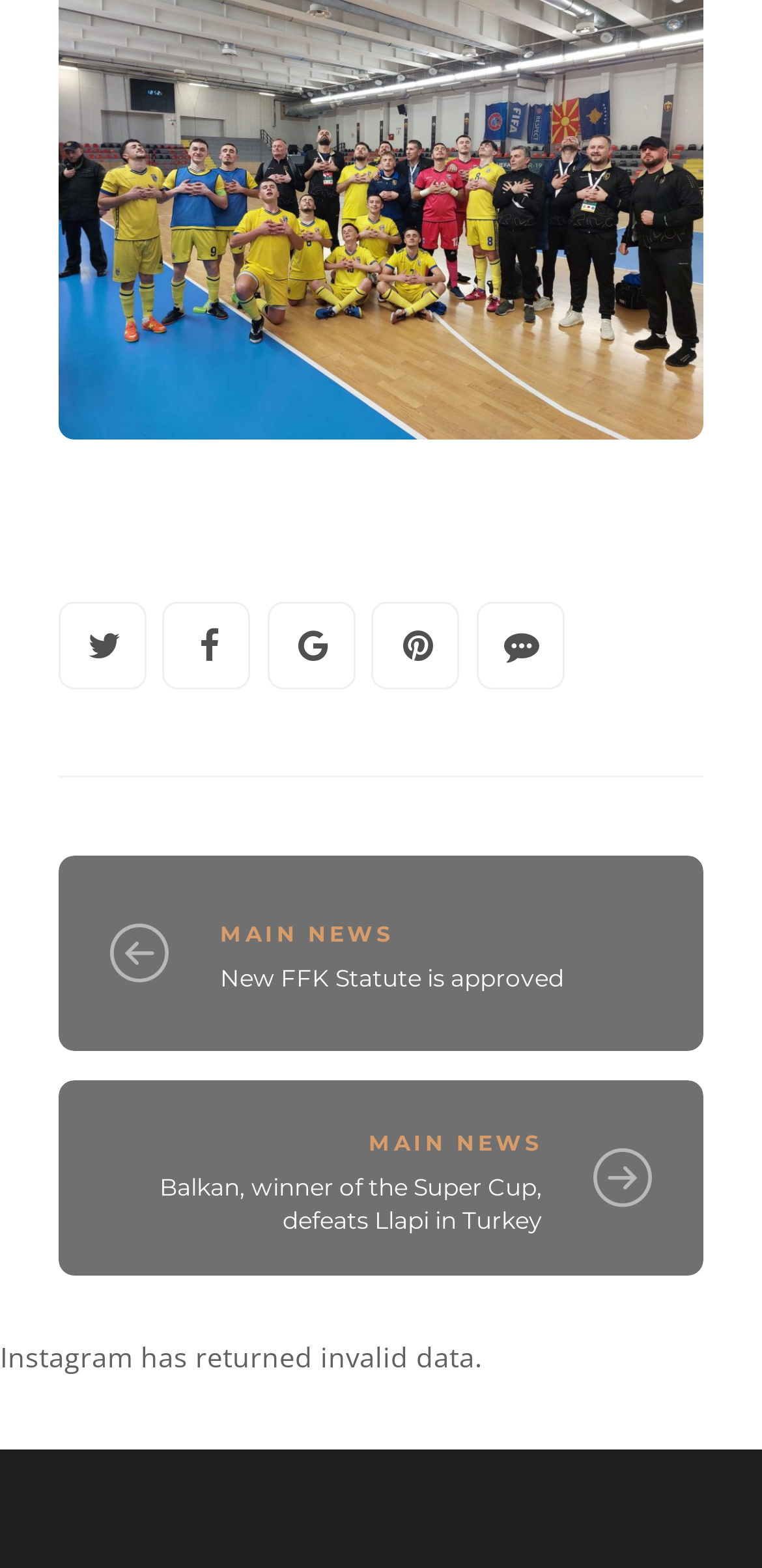Find and provide the bounding box coordinates for the UI element described with: "parent_node: MAIN NEWS".

[0.712, 0.714, 0.923, 0.788]